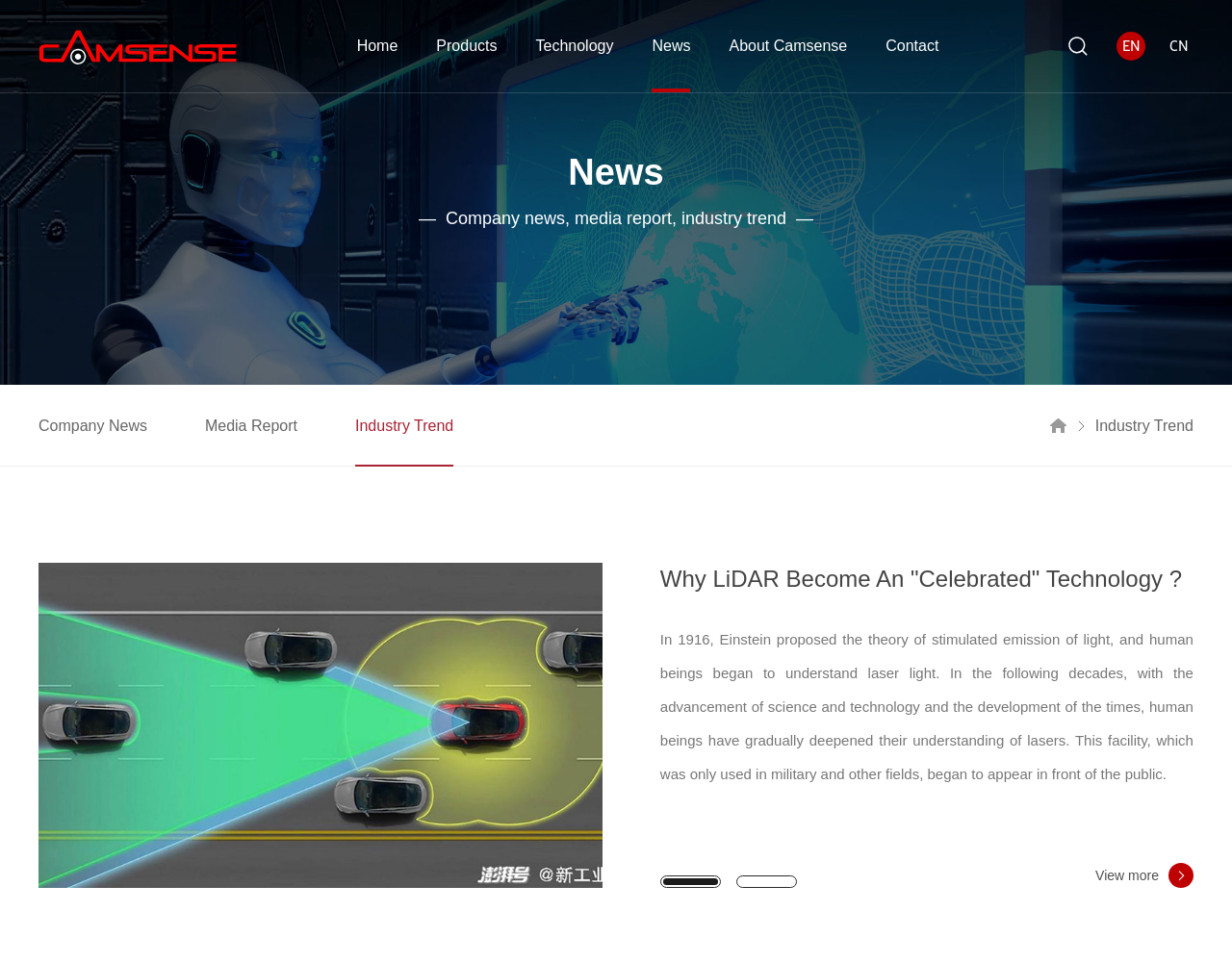Provide the bounding box coordinates of the section that needs to be clicked to accomplish the following instruction: "Click on the 'HOME' link."

None